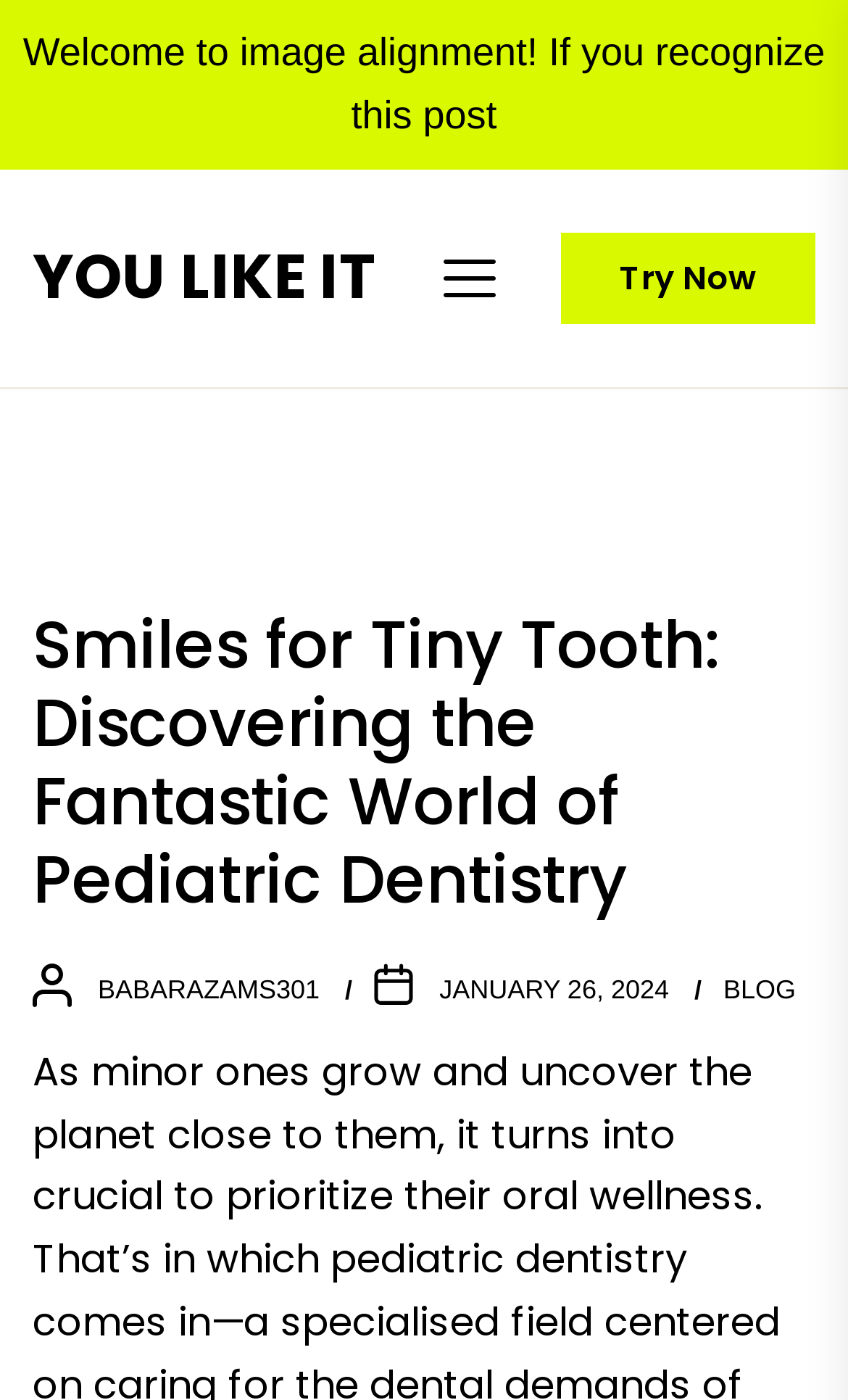Offer a meticulous description of the webpage's structure and content.

The webpage is about pediatric dentistry, specifically "Smiles for Tiny Tooth". At the top, there is a brief introduction that reads "Welcome to image alignment! If you recognize this post". Below this text, there is a link to "YOU LIKE IT" on the left side, followed by a button in the middle, and a "Try Now" link on the right side. 

The main content of the webpage is headed by a title "Smiles for Tiny Tooth: Discovering the Fantastic World of Pediatric Dentistry", which is positioned in the middle of the page. Below the title, there are three links: "BABARAZAMS301" on the left, "JANUARY 26, 2024" in the middle, and "BLOG" on the right. The "JANUARY 26, 2024" link also contains a time element.